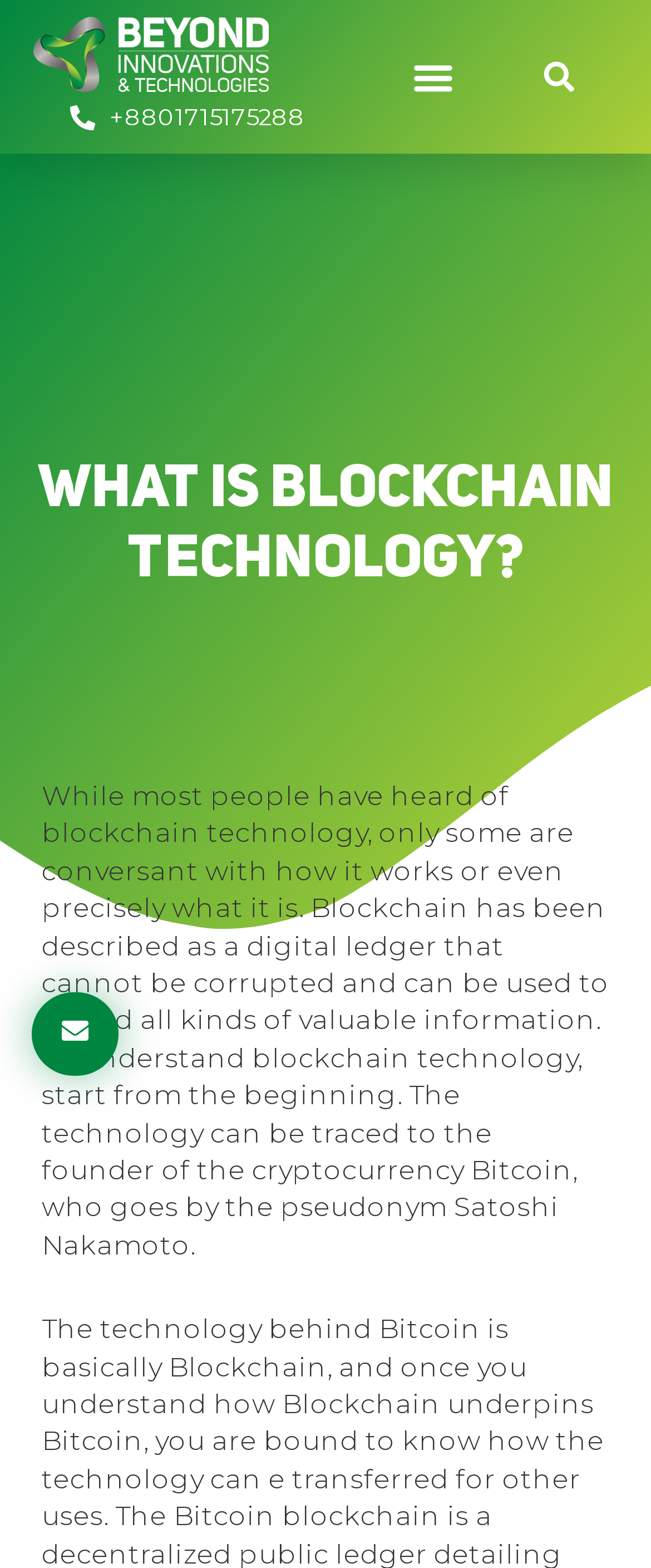What is the function of the 'Menu Toggle' button?
Please answer the question as detailed as possible based on the image.

The 'Menu Toggle' button is likely used to toggle the visibility of a menu or navigation section on the webpage, allowing users to access different sections or features.